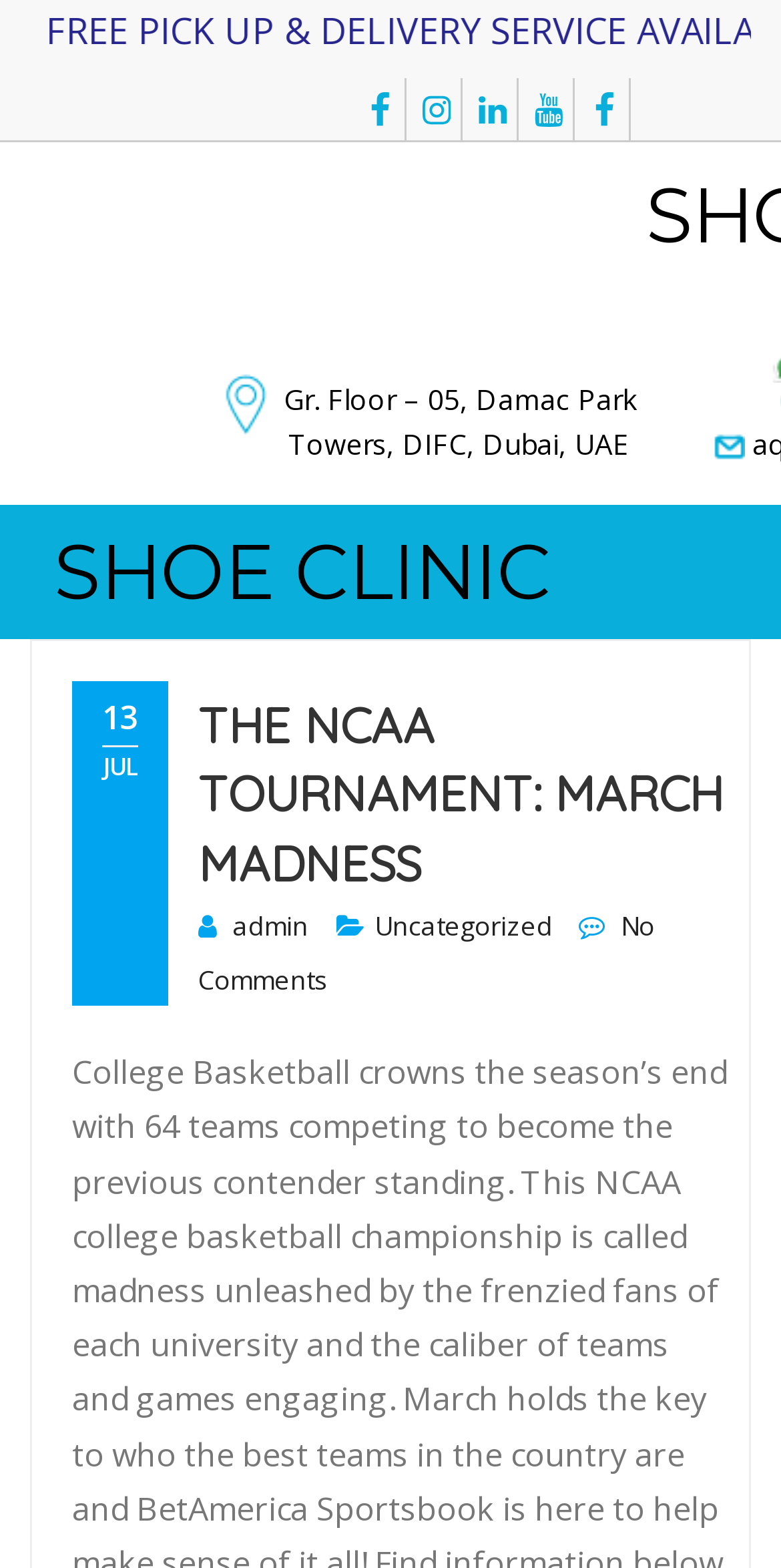How many links are there under THE NCAA TOURNAMENT heading?
Utilize the image to construct a detailed and well-explained answer.

I looked under the heading 'THE NCAA TOURNAMENT: MARCH MADNESS' and counted the number of links, which are 'admin', 'Uncategorized', and 'No Comments', and found that there are 3 links.